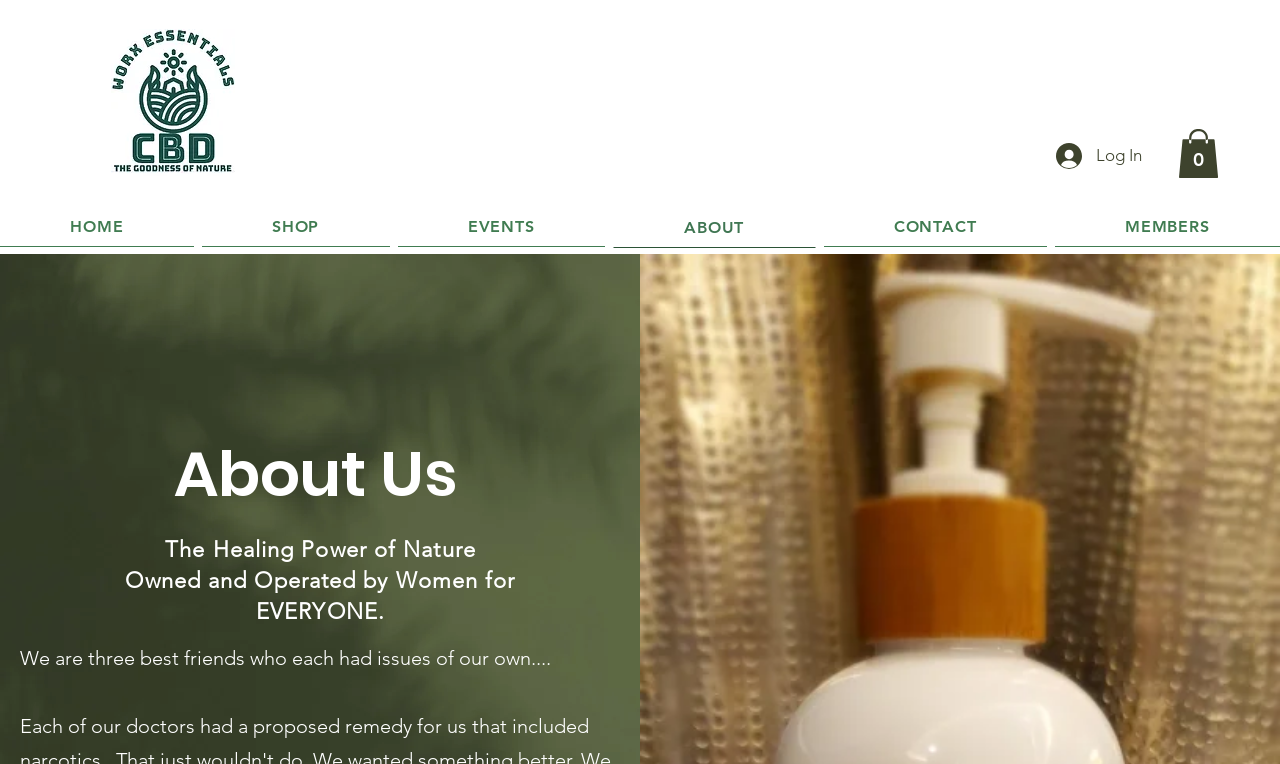What is the theme of the company?
Look at the image and respond with a one-word or short-phrase answer.

Nature